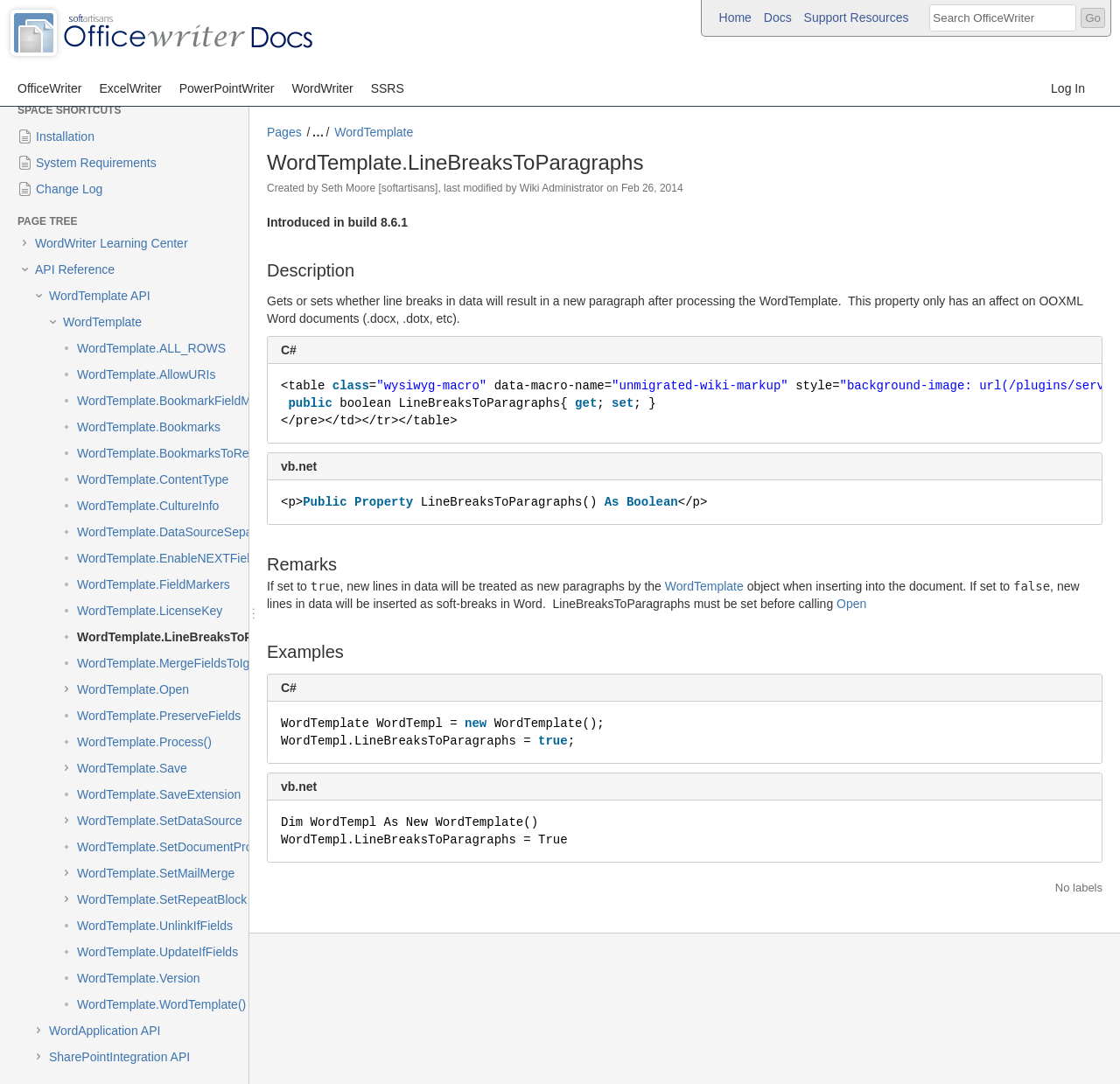Determine the coordinates of the bounding box for the clickable area needed to execute this instruction: "Search OfficeWriter".

[0.83, 0.004, 0.961, 0.029]